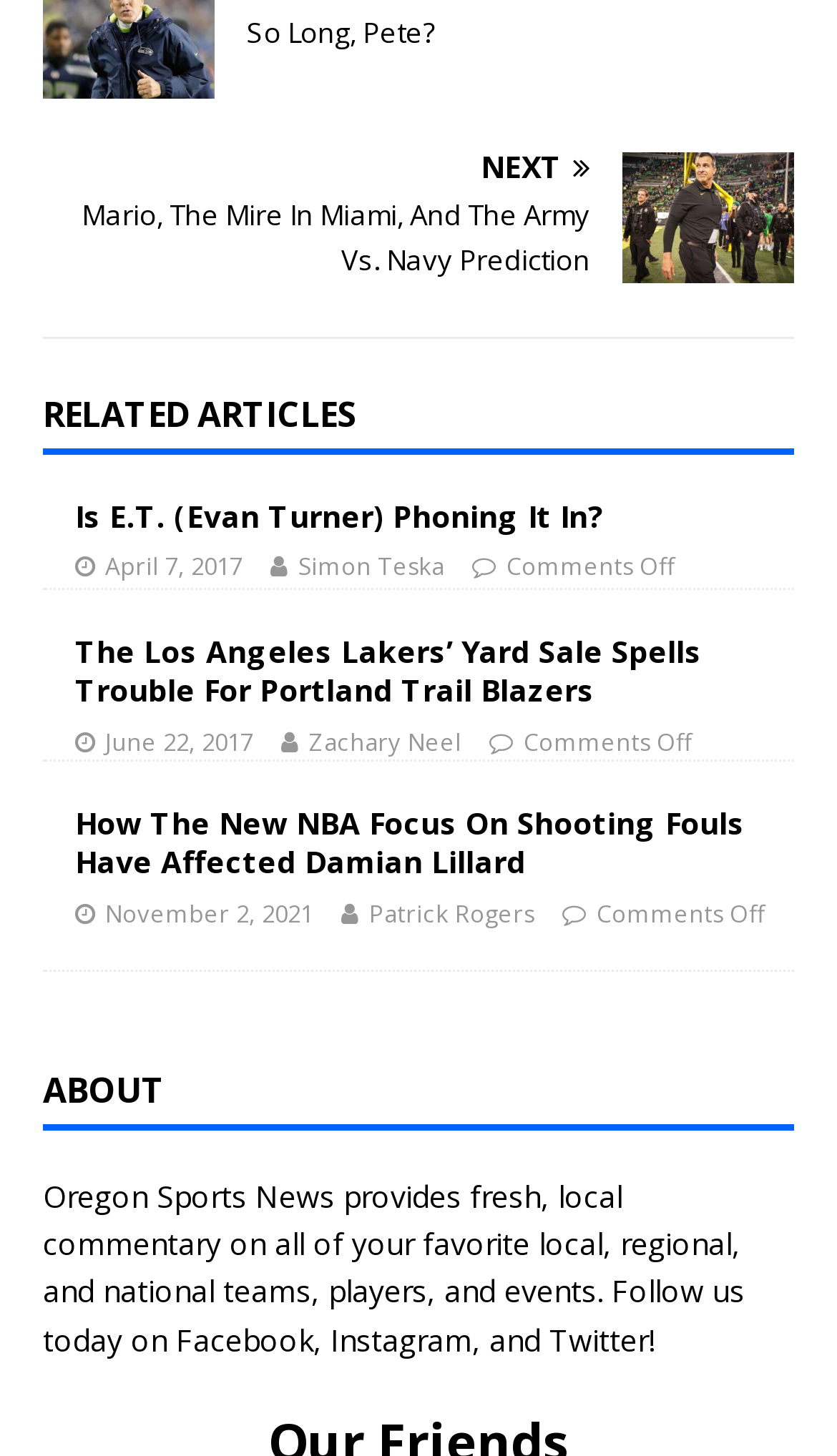What is the title of the first article?
Using the visual information, answer the question in a single word or phrase.

Is E.T. (Evan Turner) Phoning It In?